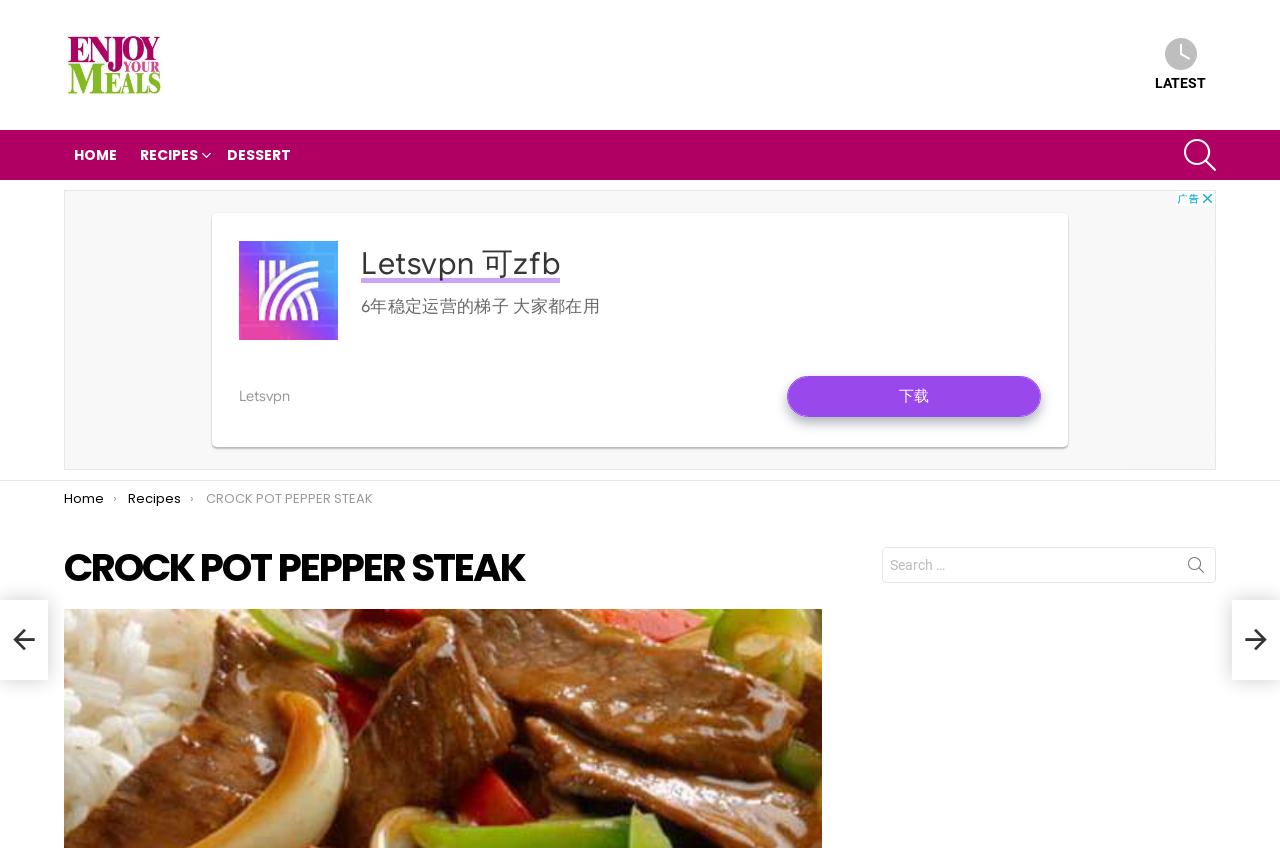What is the current page?
Please use the image to deliver a detailed and complete answer.

I determined the current page by looking at the header 'CROCK POT PEPPER STEAK' which is a prominent element on the webpage.